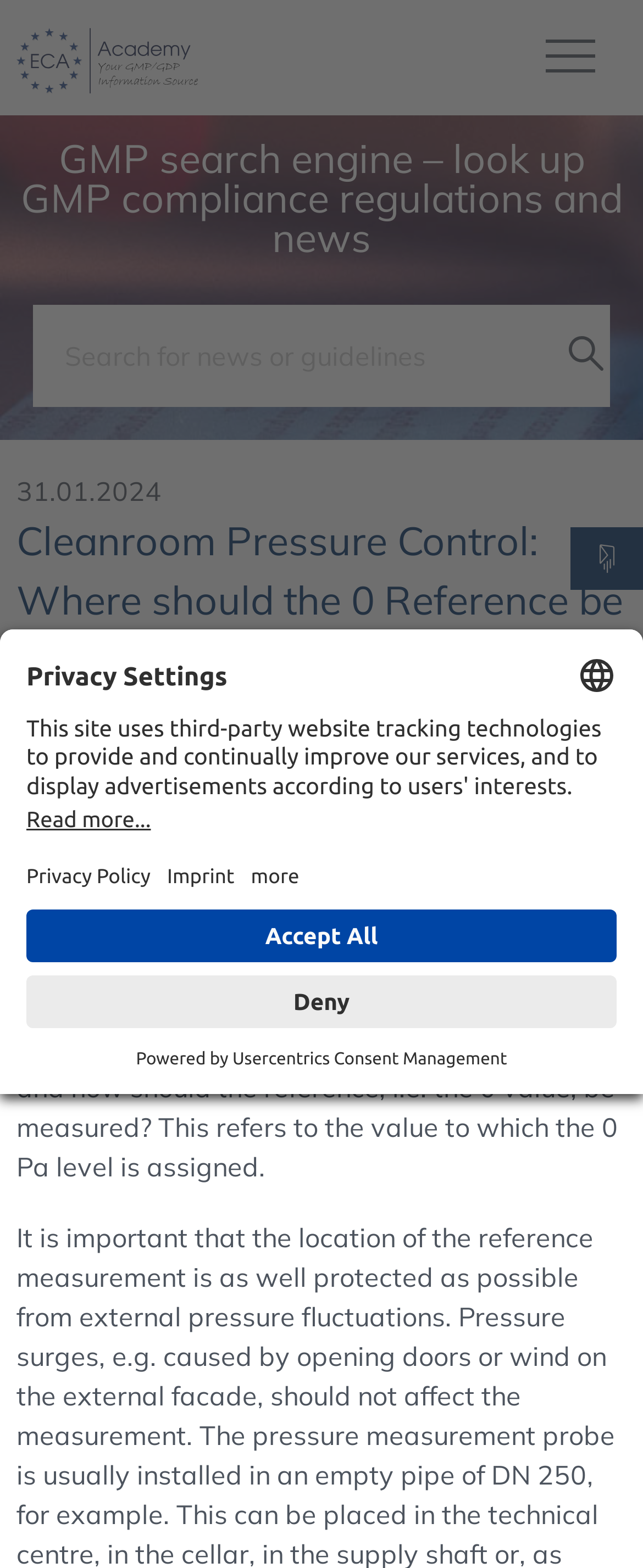Can you find the bounding box coordinates of the area I should click to execute the following instruction: "Search for news or guidelines"?

[0.051, 0.194, 0.874, 0.26]